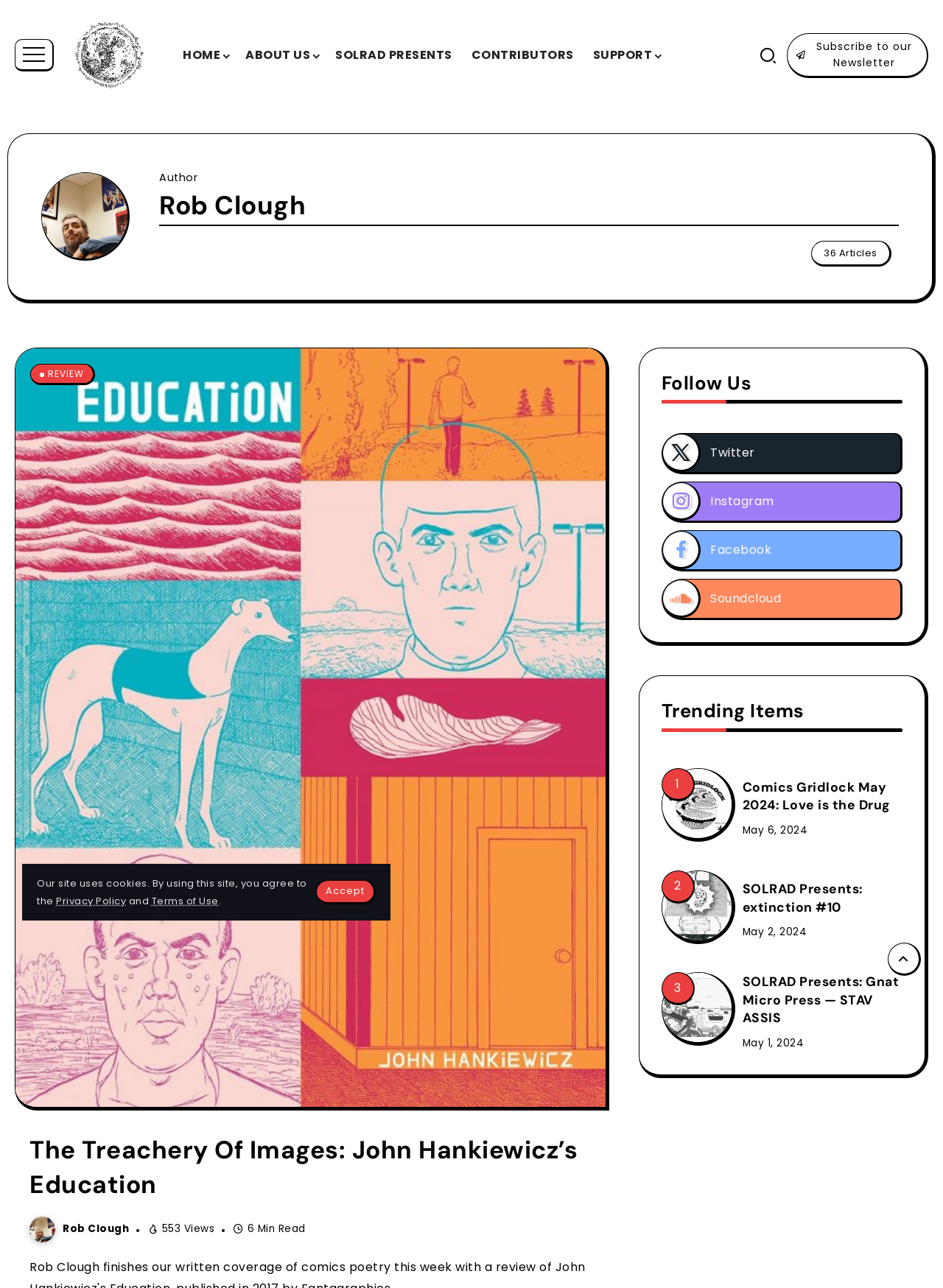Please identify the bounding box coordinates of the element's region that needs to be clicked to fulfill the following instruction: "Follow SOLRAD on Twitter". The bounding box coordinates should consist of four float numbers between 0 and 1, i.e., [left, top, right, bottom].

[0.702, 0.337, 0.955, 0.367]